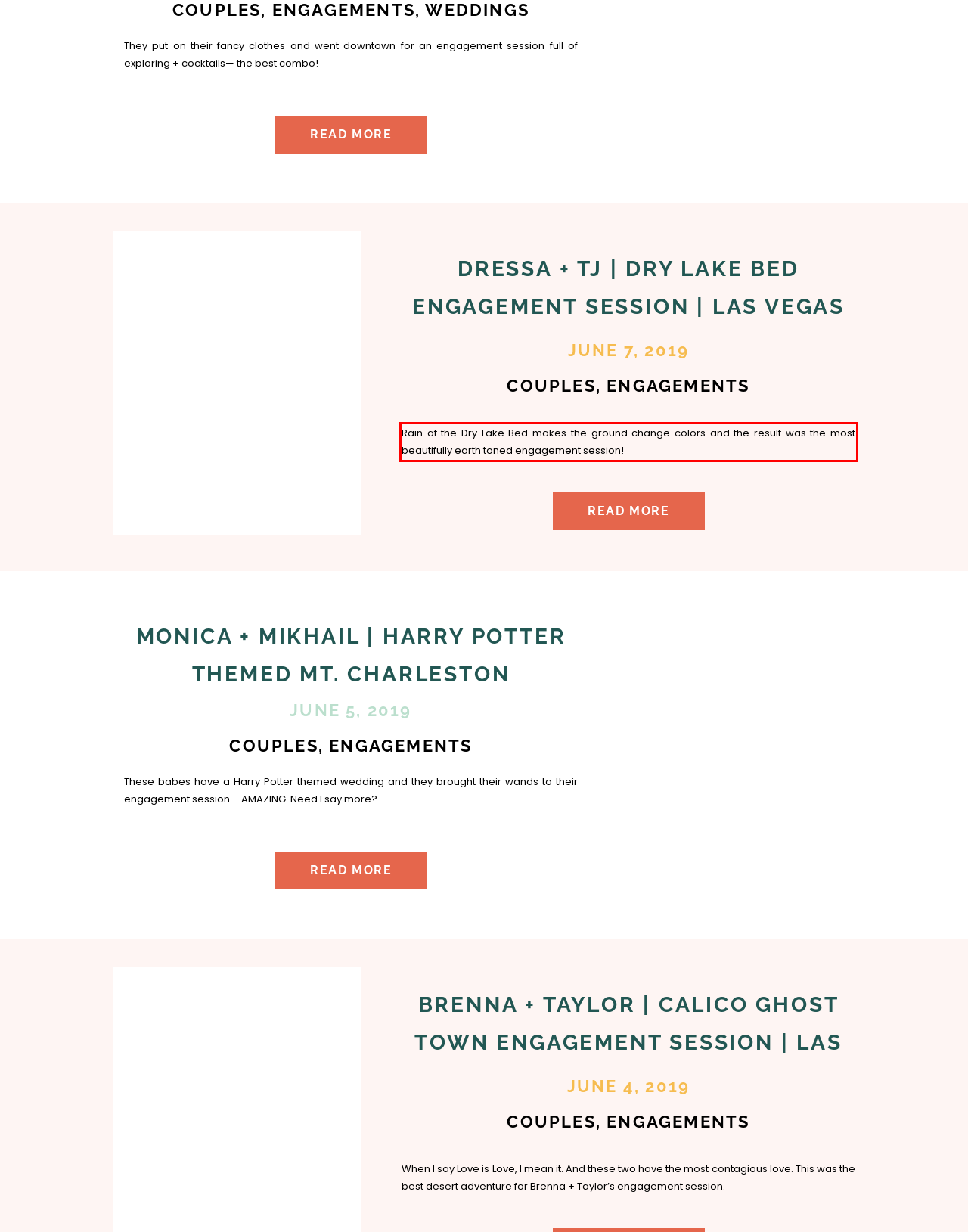Using OCR, extract the text content found within the red bounding box in the given webpage screenshot.

Rain at the Dry Lake Bed makes the ground change colors and the result was the most beautifully earth toned engagement session!